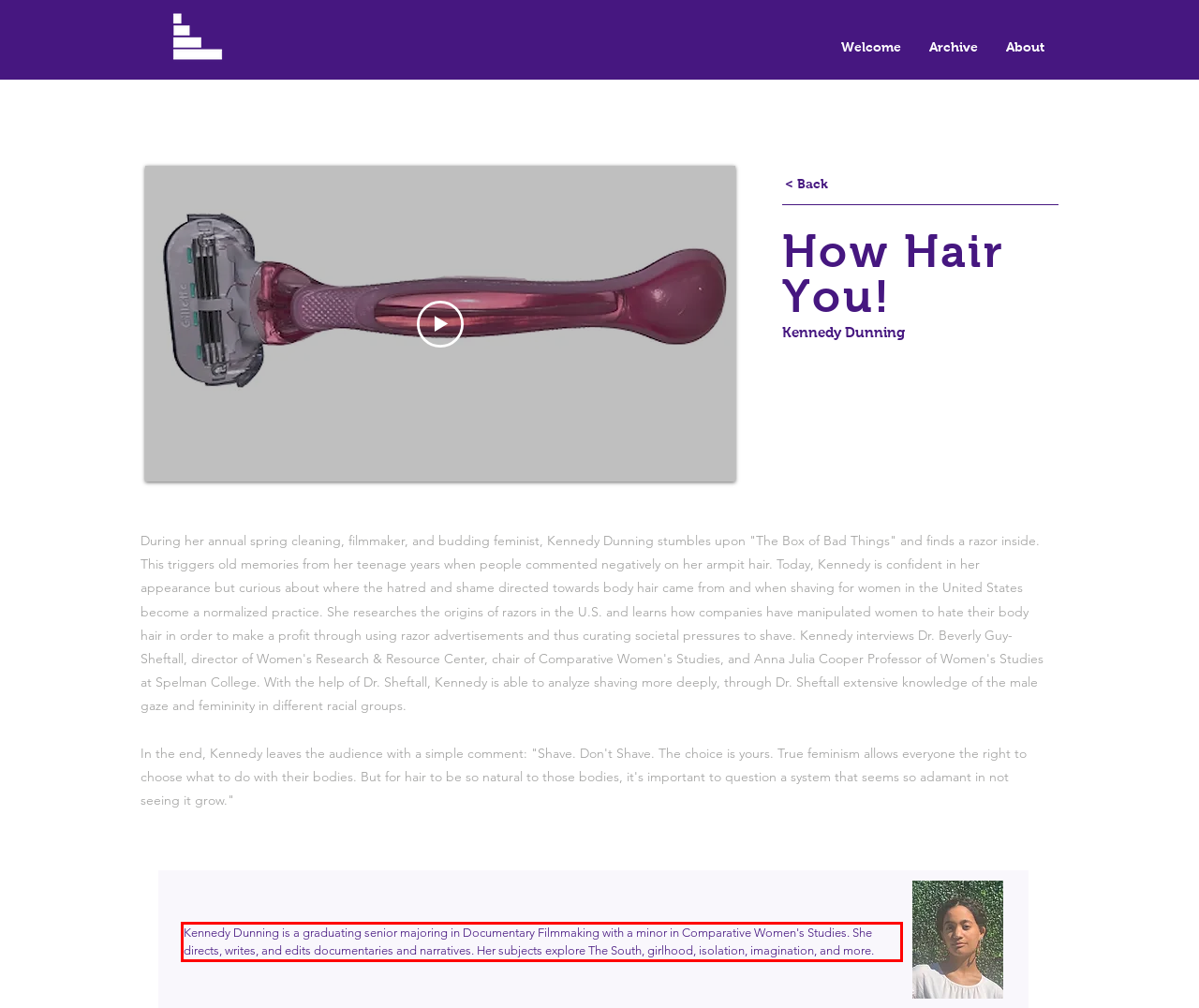Please look at the screenshot provided and find the red bounding box. Extract the text content contained within this bounding box.

Kennedy Dunning is a graduating senior majoring in Documentary Filmmaking with a minor in Comparative Women's Studies. She directs, writes, and edits documentaries and narratives. Her subjects explore The South, girlhood, isolation, imagination, and more.